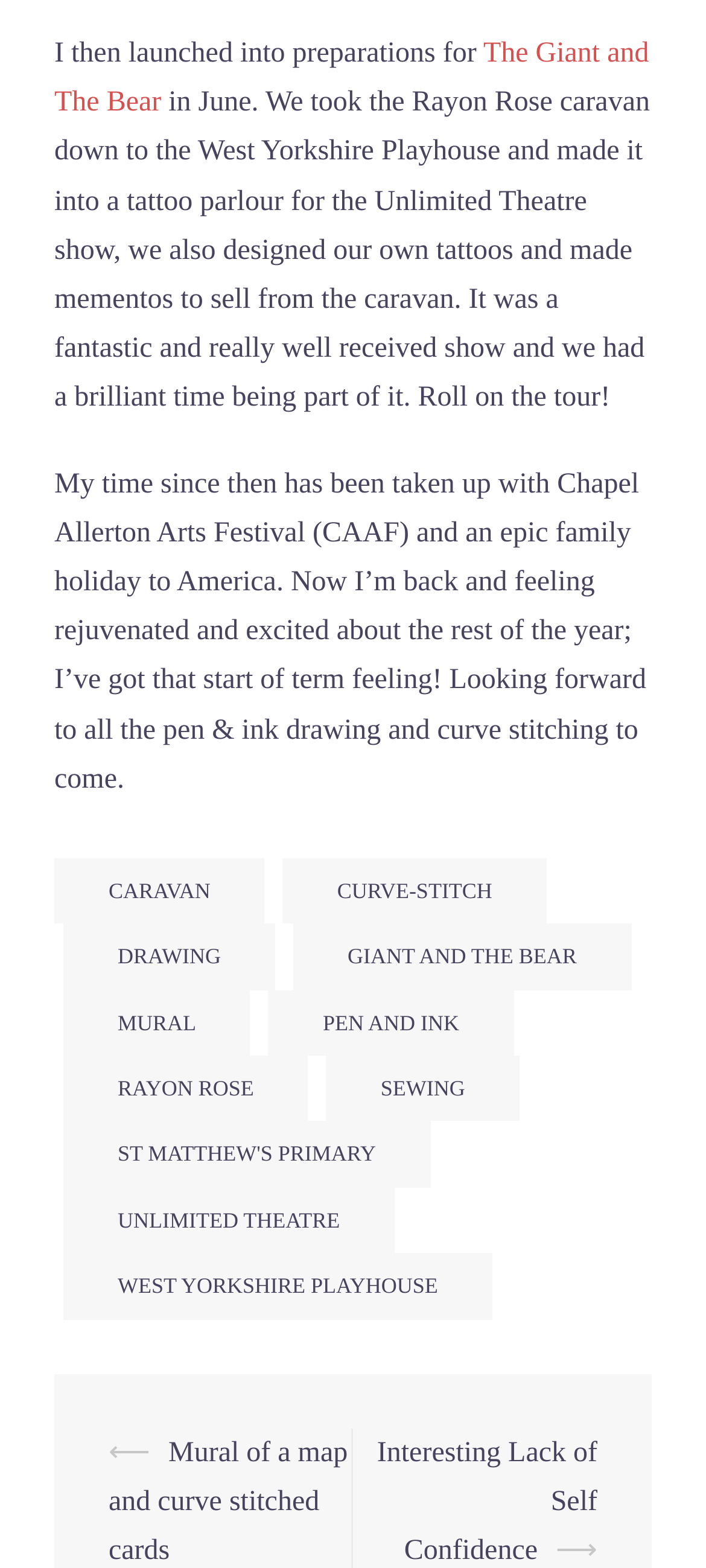What is the author's feeling about the rest of the year?
Respond with a short answer, either a single word or a phrase, based on the image.

Excited